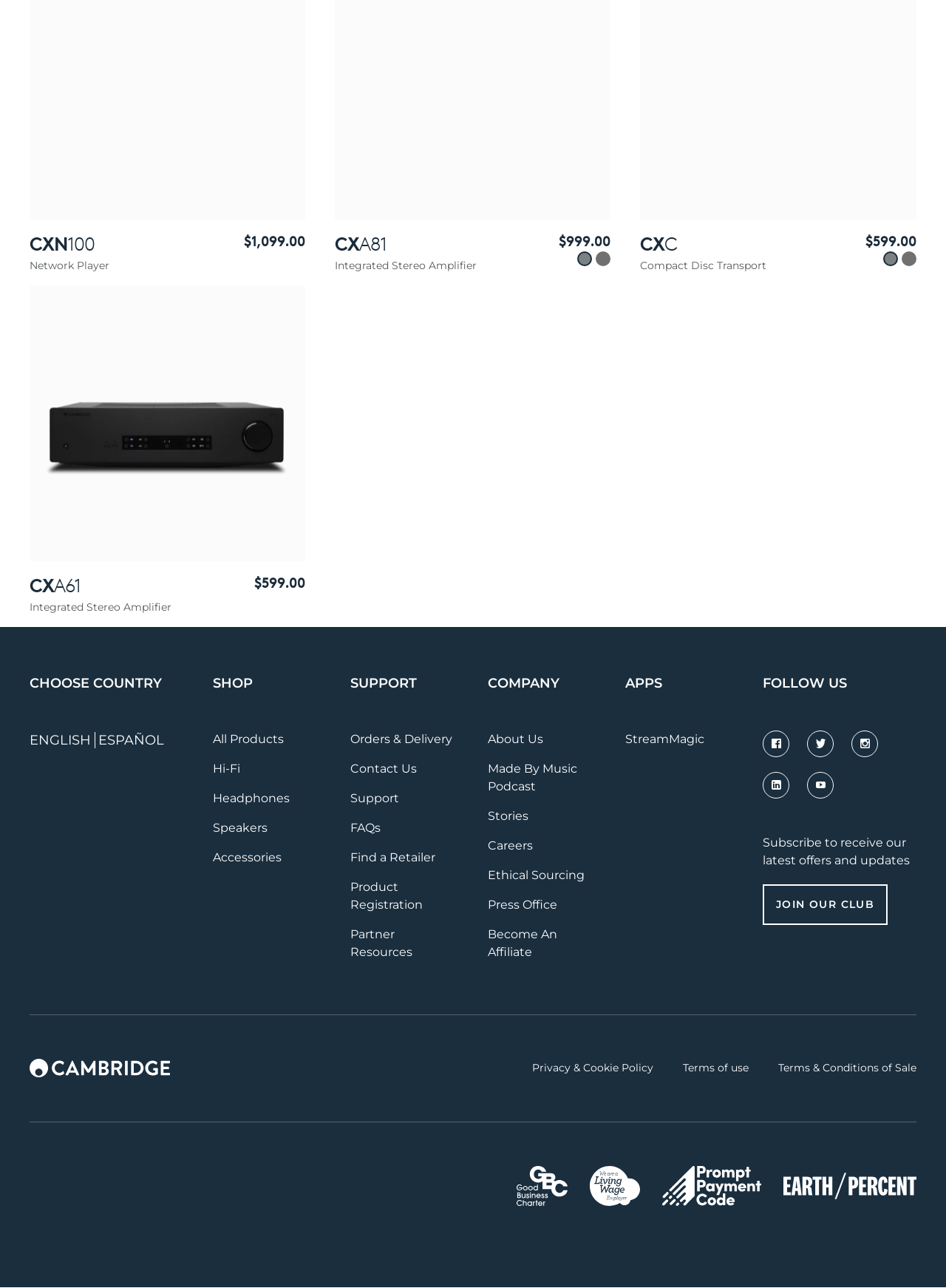Highlight the bounding box of the UI element that corresponds to this description: "StreamMagic".

[0.661, 0.568, 0.745, 0.579]